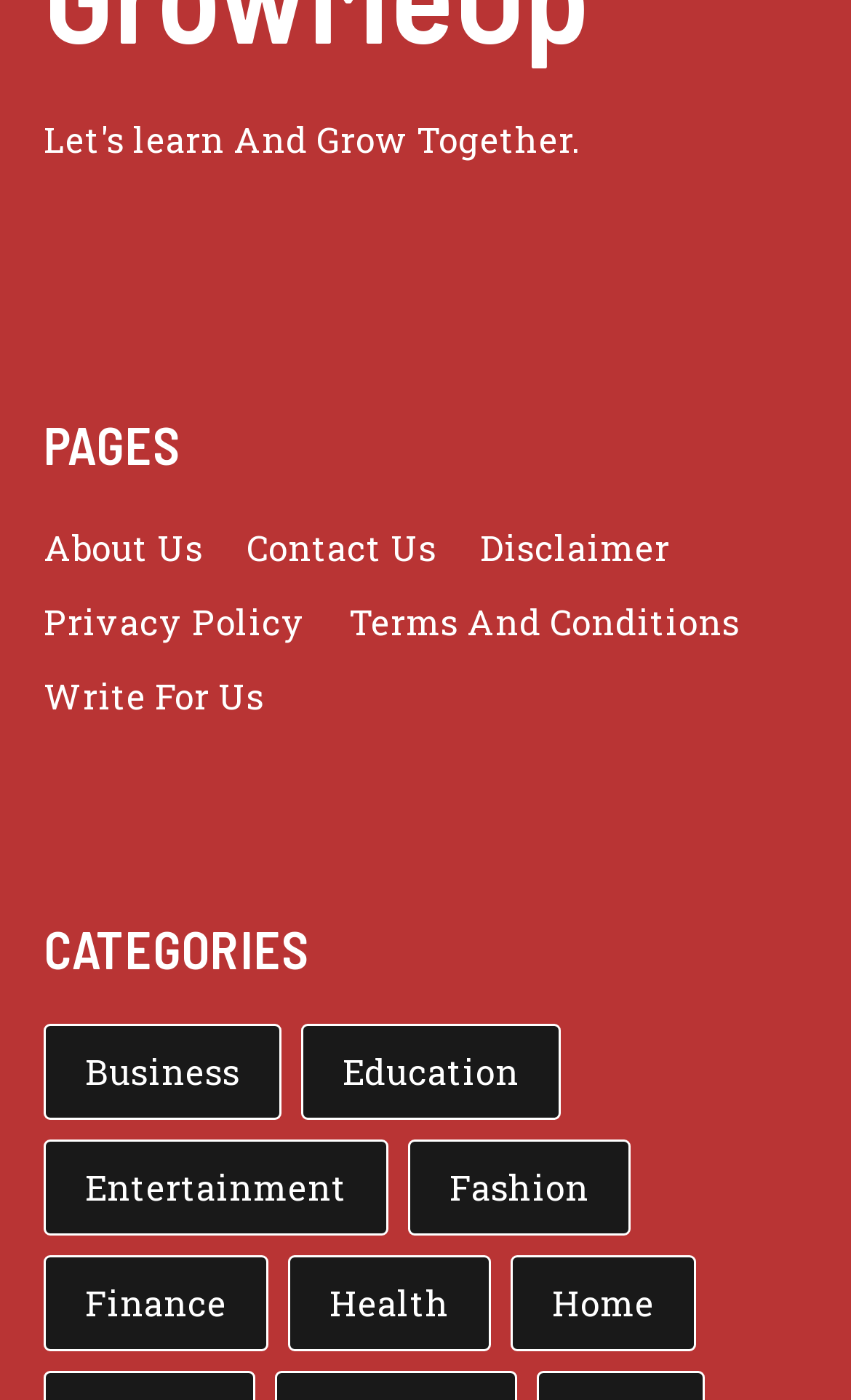Determine the bounding box coordinates of the region I should click to achieve the following instruction: "explore Business category". Ensure the bounding box coordinates are four float numbers between 0 and 1, i.e., [left, top, right, bottom].

[0.051, 0.732, 0.331, 0.8]